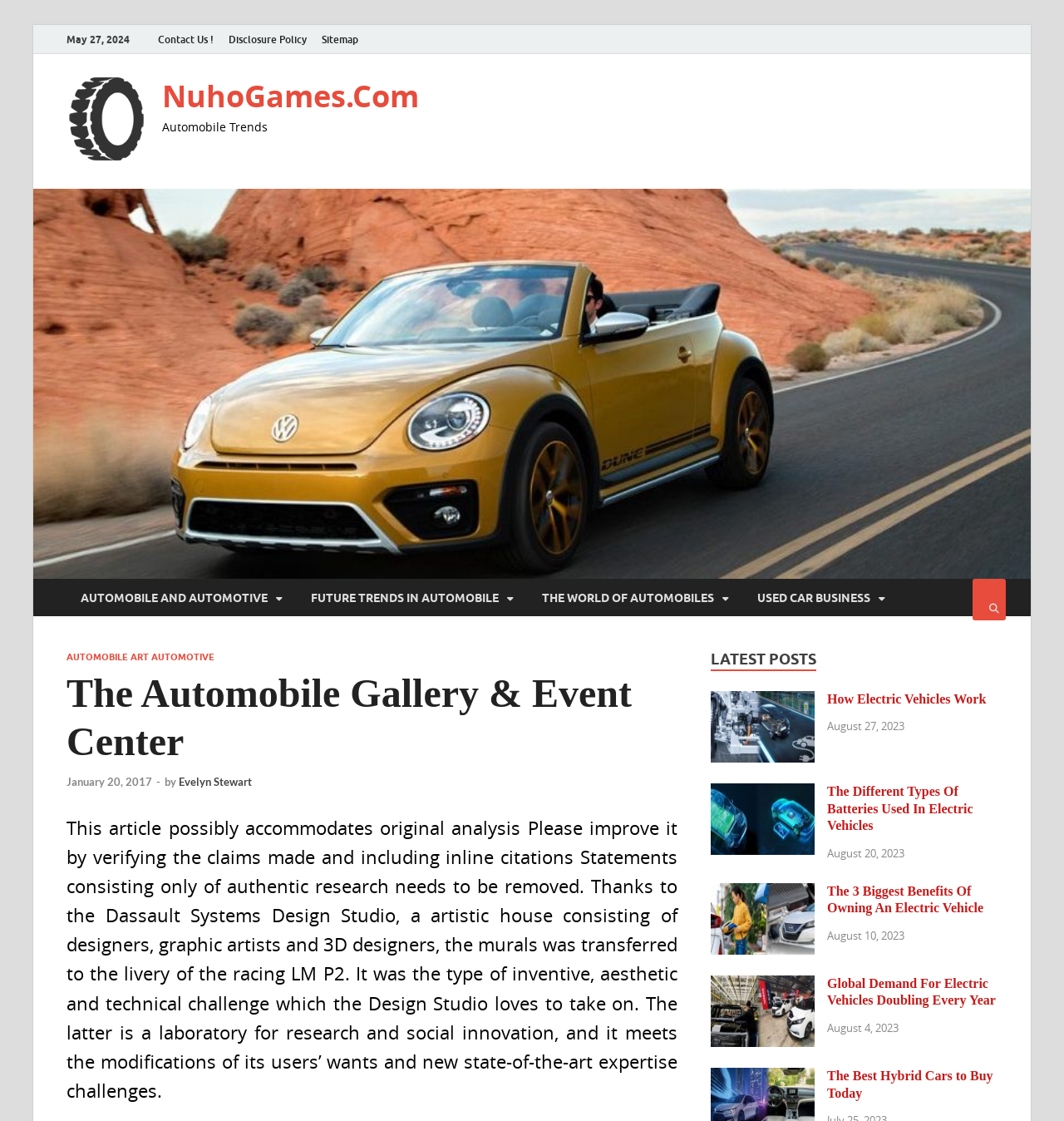Extract the main title from the webpage and generate its text.

The Automobile Gallery & Event Center